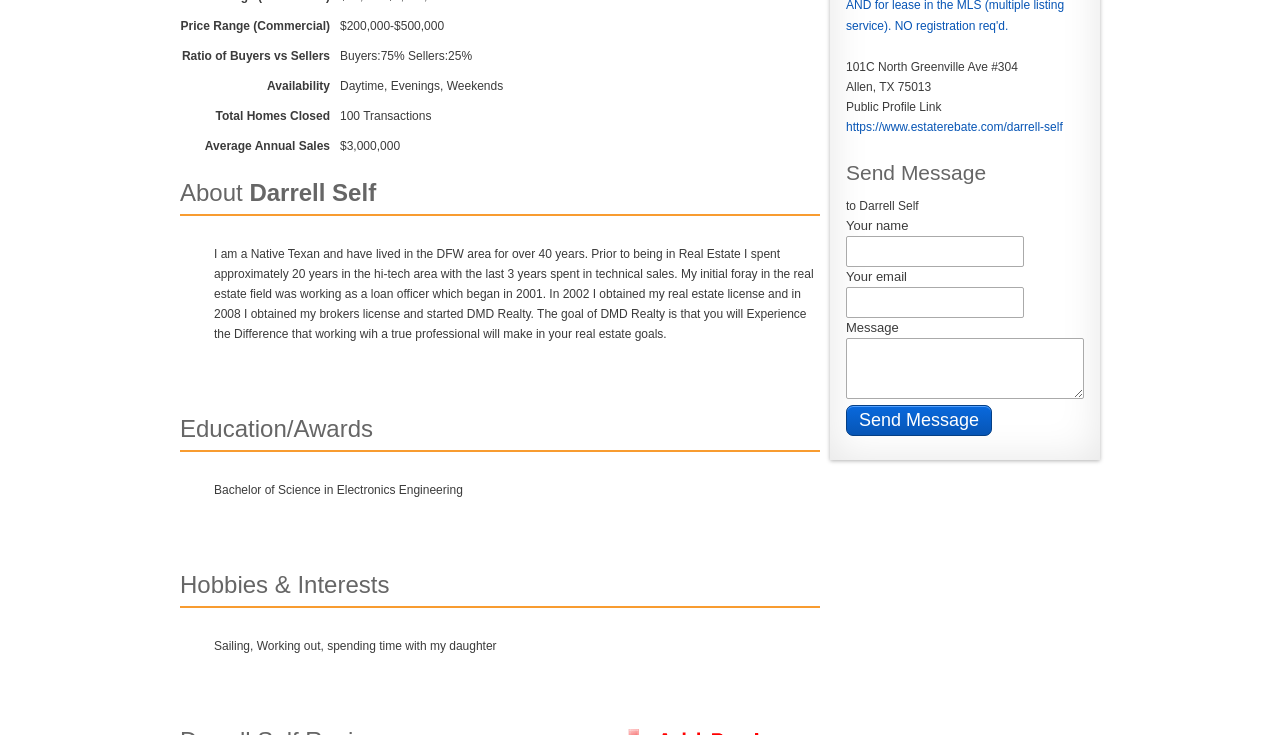Identify the bounding box of the UI component described as: "Send Message".

[0.661, 0.552, 0.775, 0.594]